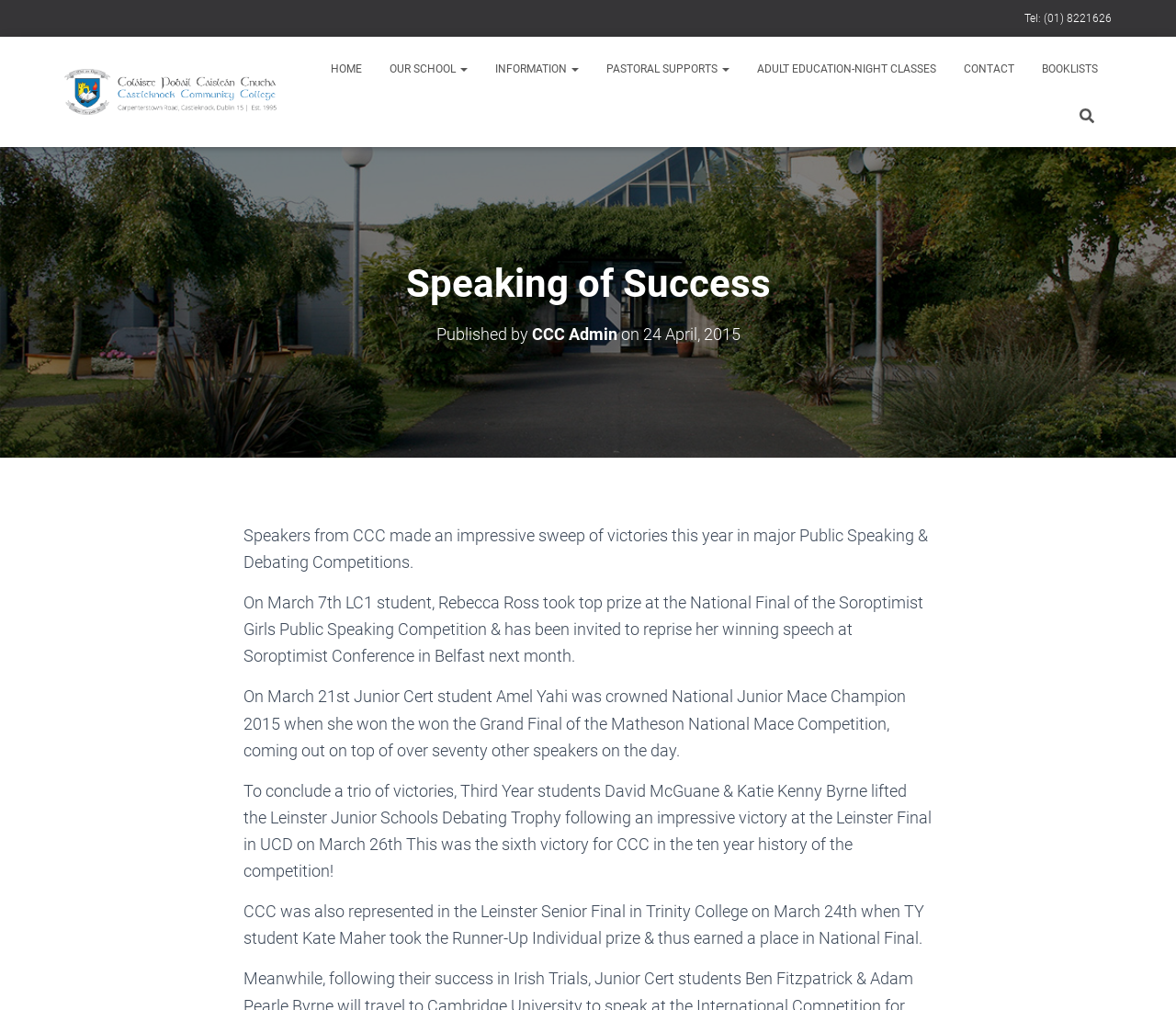Determine the bounding box coordinates for the region that must be clicked to execute the following instruction: "Learn about BrainStimulator".

None